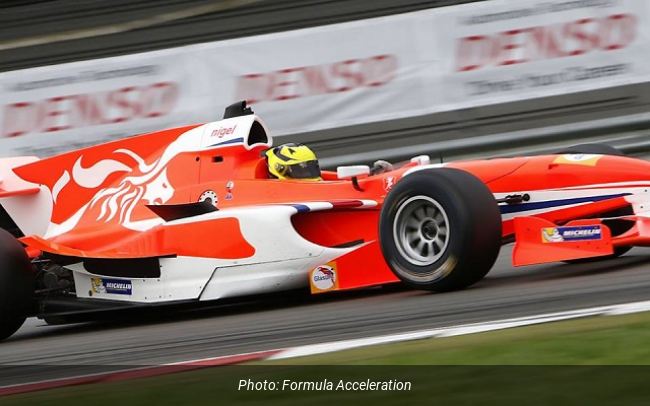Break down the image and describe every detail you can observe.

In this dynamic action shot, a racing car driven by Dutch driver Nigel Melker navigates a curve at high speed during the final race of the inaugural Formula Acceleration 1 season. The car features a striking design with vibrant orange and white colors, showcasing its sponsorship branding and racing series identification. Melker, donning a helmet reminiscent of professional motorsport attire, exemplifies focus and precision as he accelerates on the track. This image captures the essence of competitive racing in the Formula Acceleration series, highlighting both the adrenaline of the sport and the skilled maneuvering required to secure victory. The photograph is credited to "Formula Acceleration."